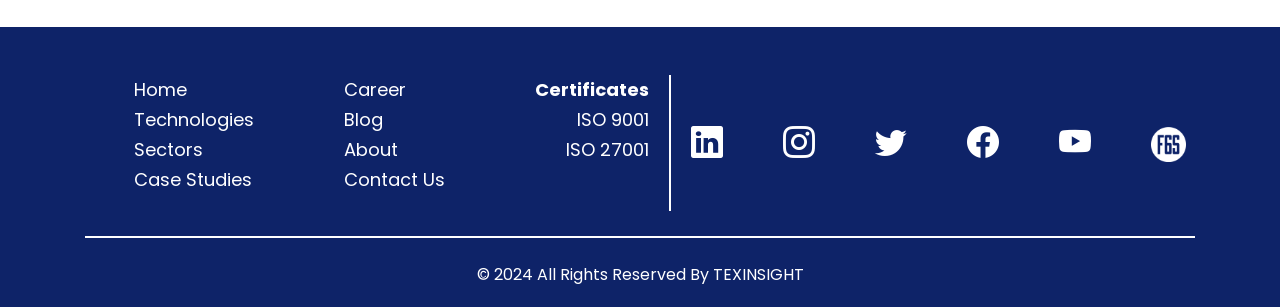Find the bounding box coordinates of the element I should click to carry out the following instruction: "view case studies".

[0.105, 0.545, 0.197, 0.627]